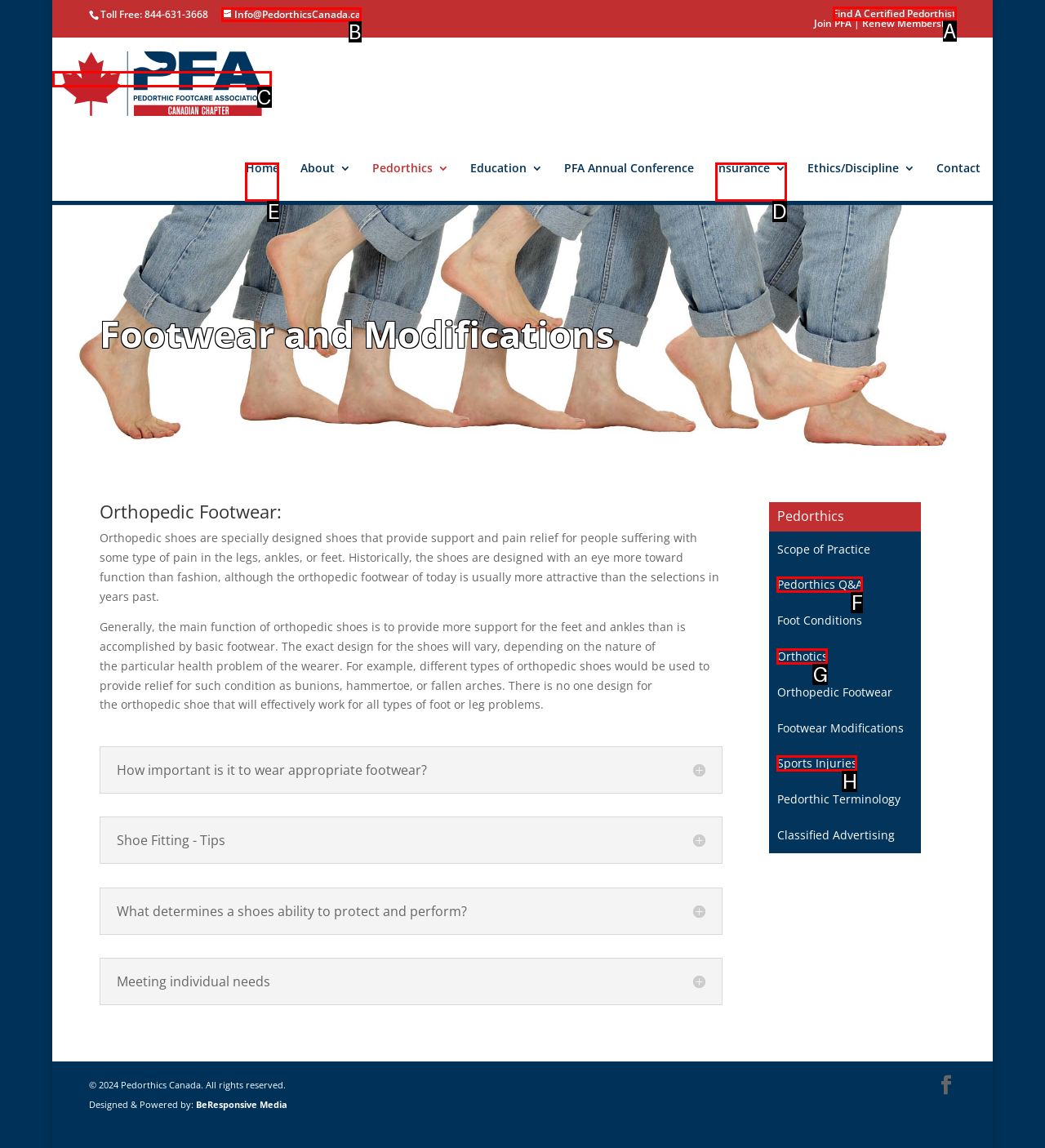For the task: Click on 'Home', identify the HTML element to click.
Provide the letter corresponding to the right choice from the given options.

E